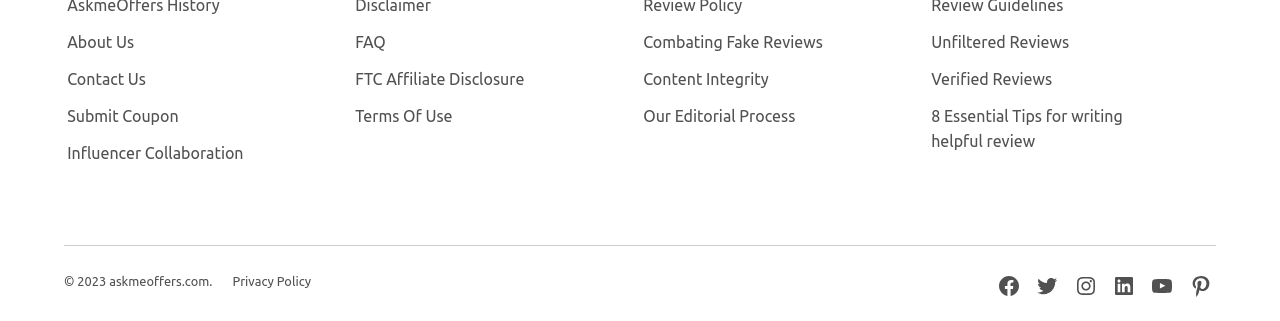Determine the bounding box coordinates of the region that needs to be clicked to achieve the task: "Write a message in the card textbox".

None